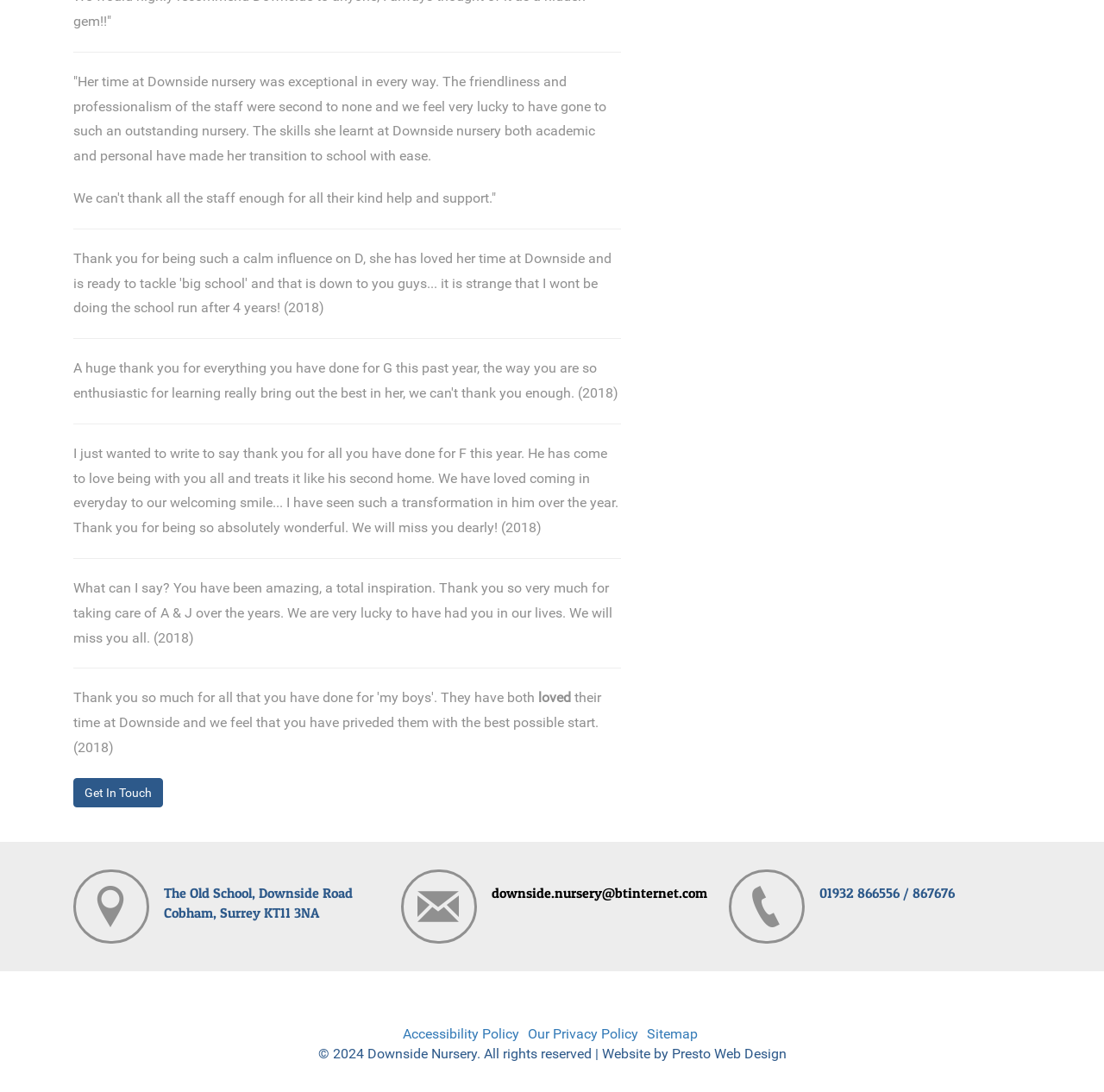Please provide a one-word or short phrase answer to the question:
What do parents think of Downside Nursery?

Very positive